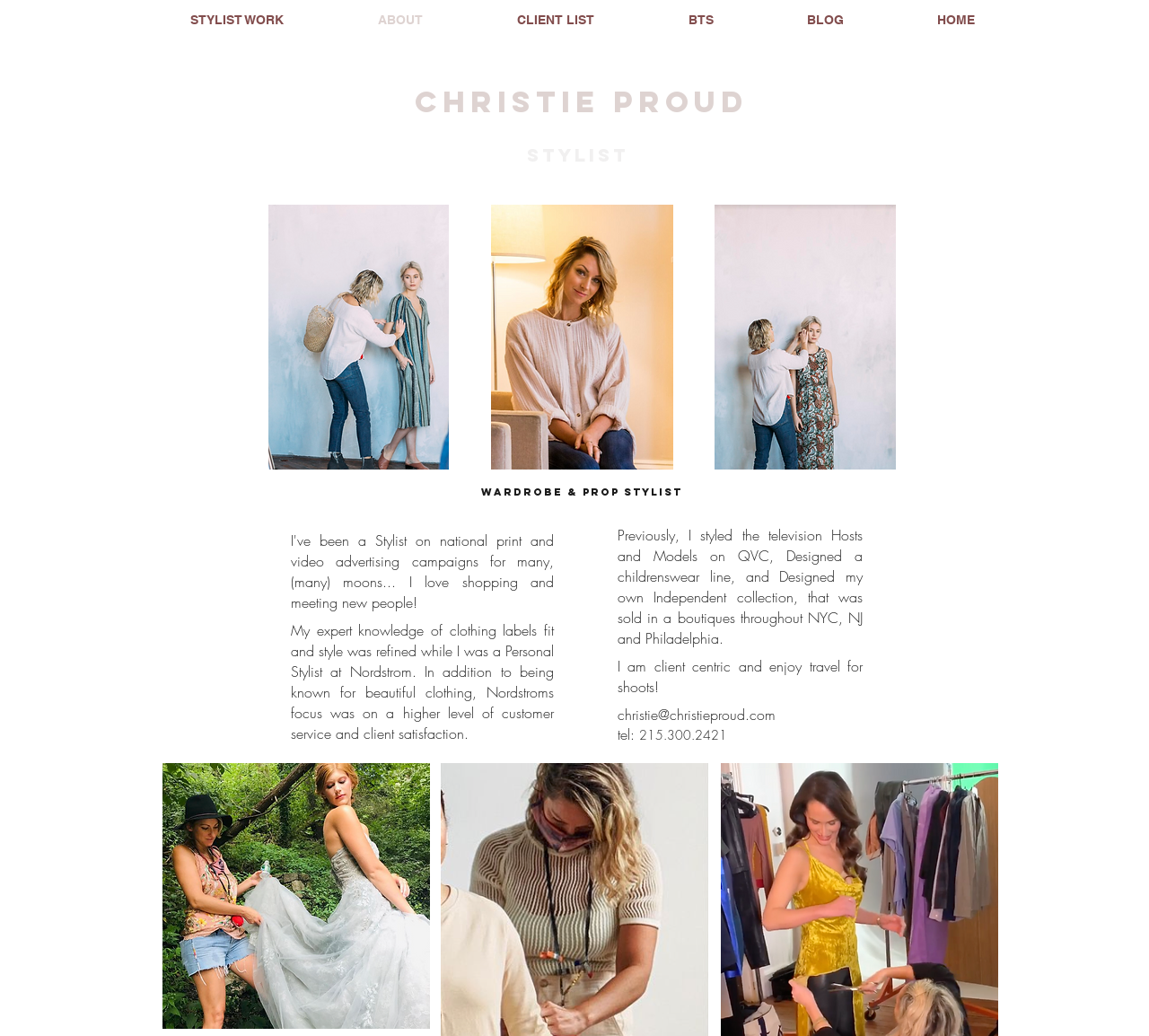Find the bounding box coordinates for the UI element that matches this description: "STYLIST WORK".

[0.124, 0.003, 0.288, 0.035]